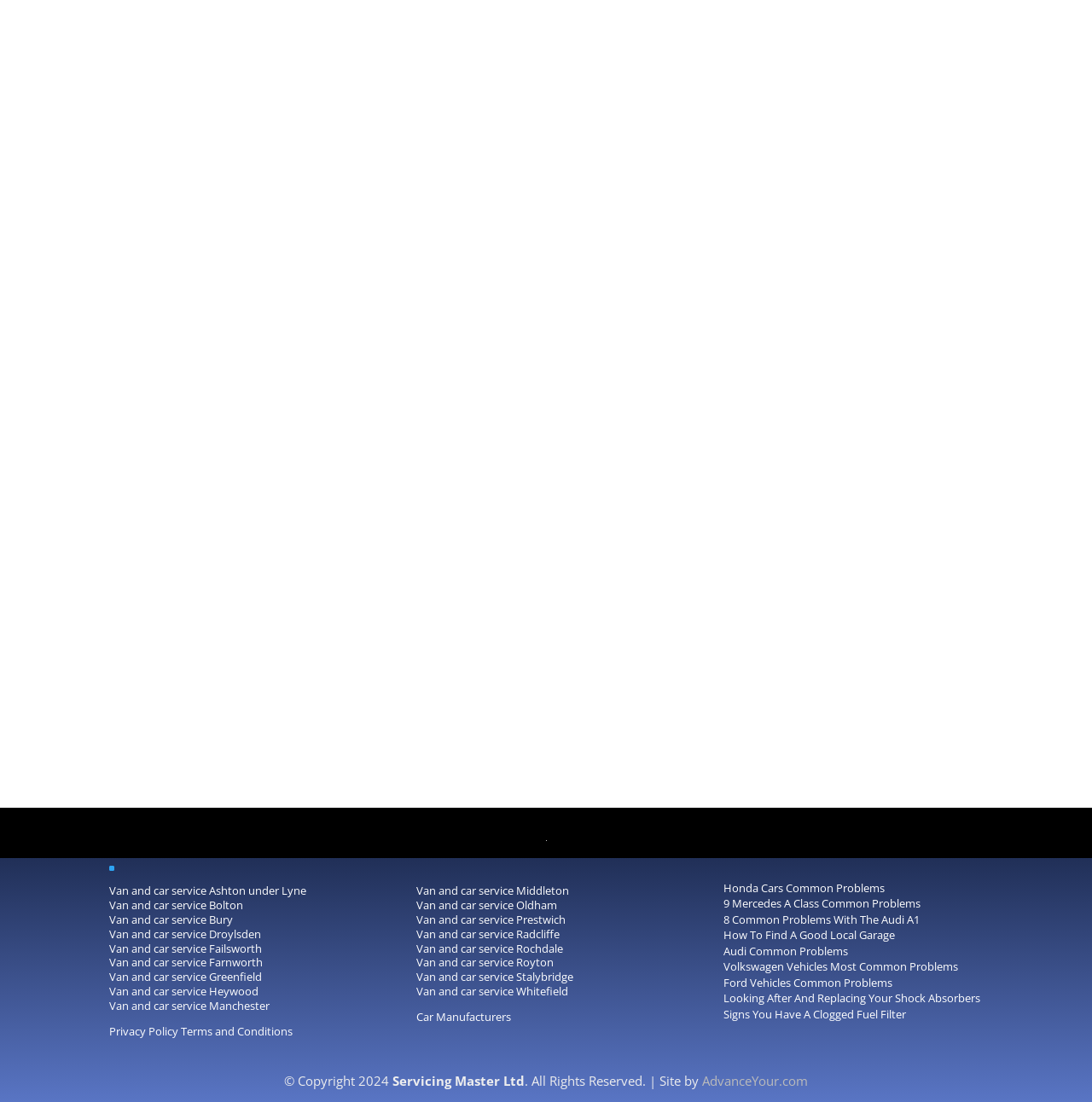Can you determine the bounding box coordinates of the area that needs to be clicked to fulfill the following instruction: "Click the 'Subscribe' button"?

None